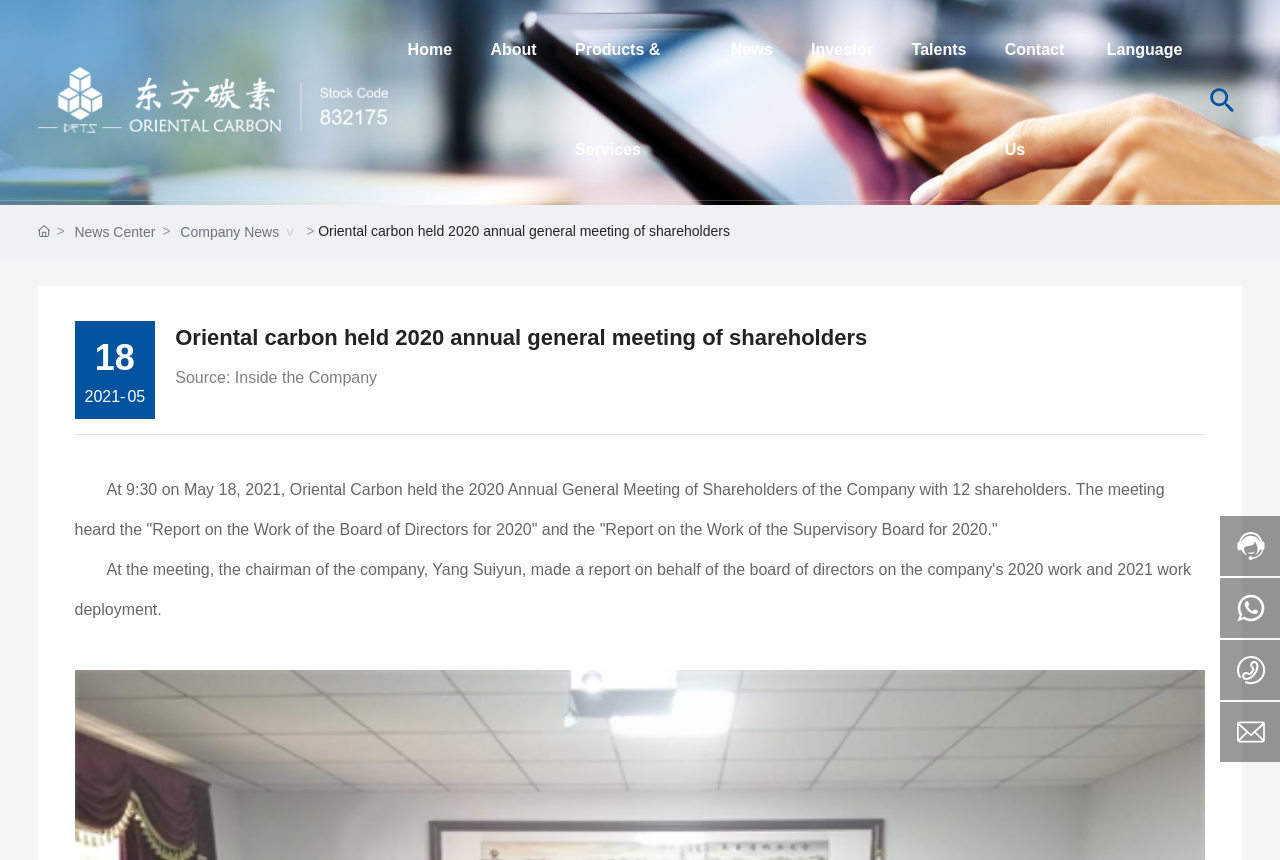Please specify the bounding box coordinates of the region to click in order to perform the following instruction: "Click the News Center link".

[0.058, 0.257, 0.121, 0.284]